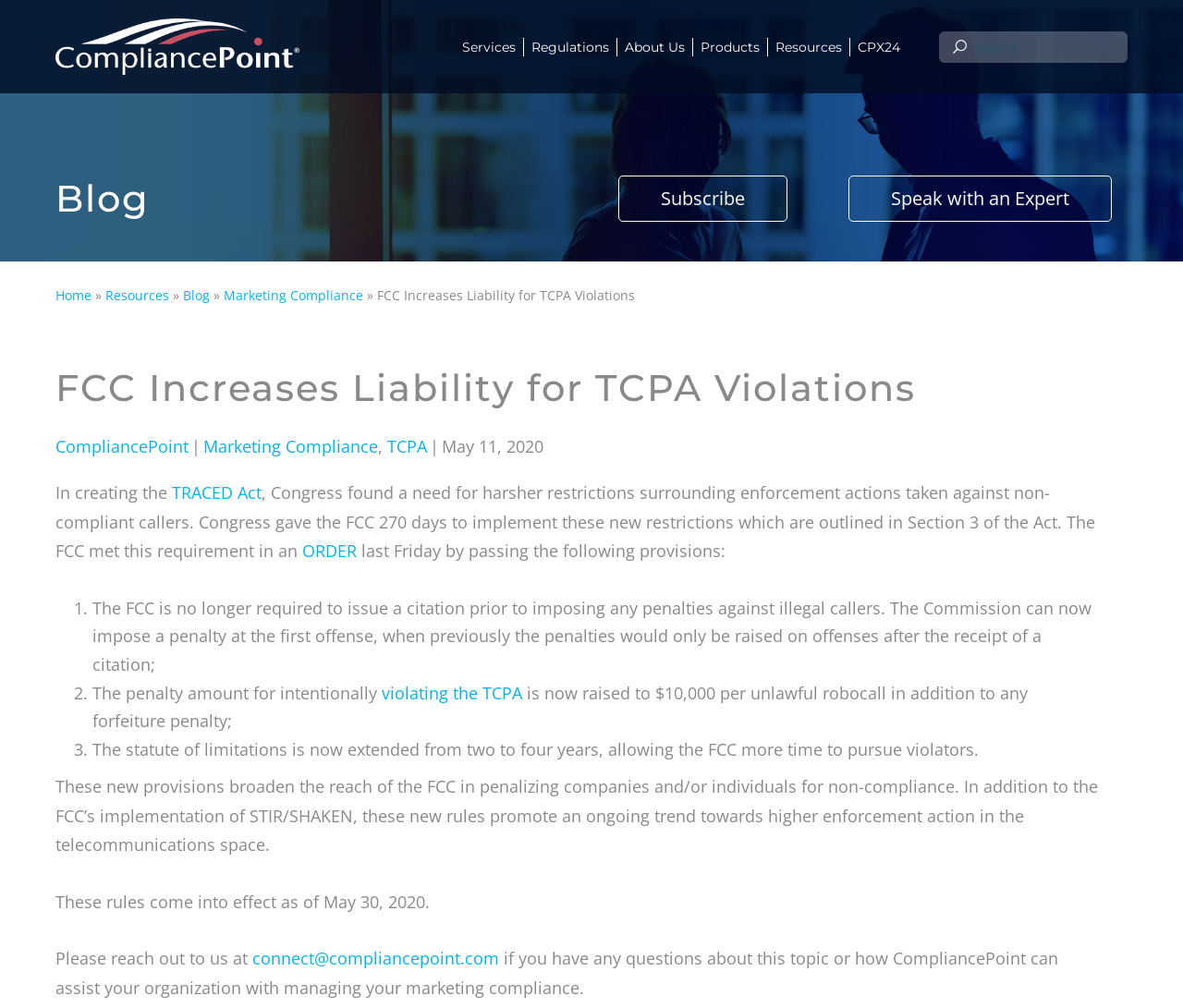Identify the bounding box coordinates of the part that should be clicked to carry out this instruction: "Subscribe to the blog".

[0.522, 0.174, 0.665, 0.22]